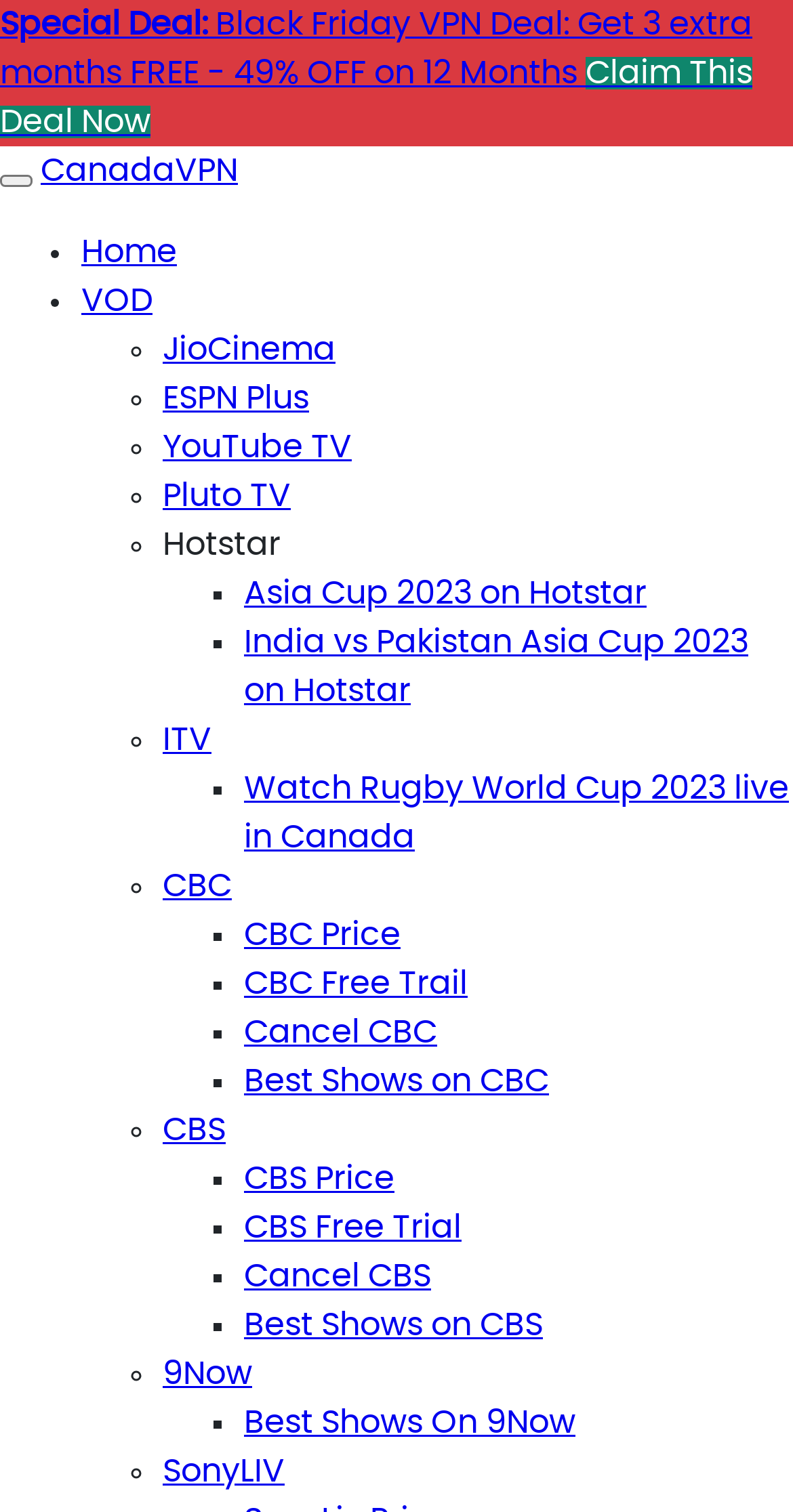Please identify the bounding box coordinates of the area I need to click to accomplish the following instruction: "access Article IV. Procedures and Requirements".

None